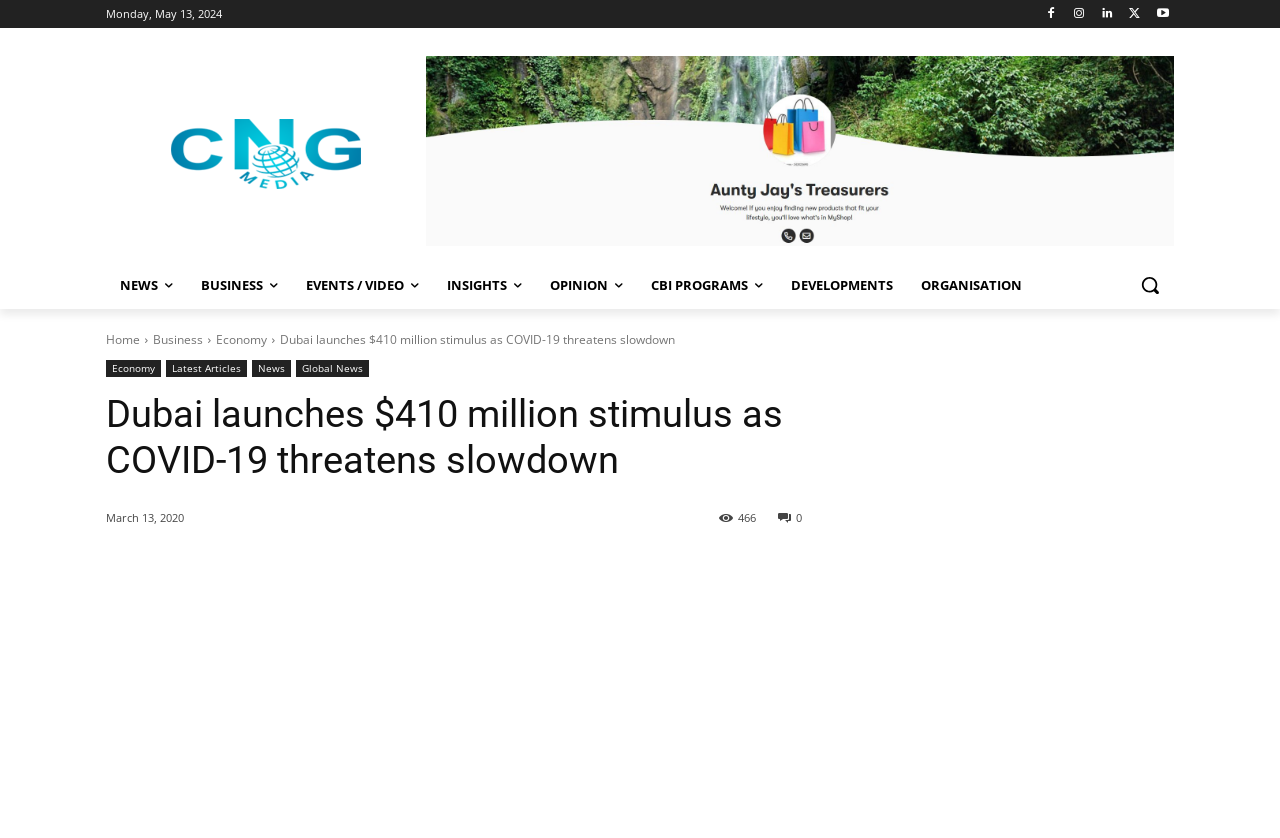Using details from the image, please answer the following question comprehensively:
What is the date of the news article?

I found the date of the news article by looking at the time element, which is located at [0.083, 0.609, 0.144, 0.627] and contains the static text 'March 13, 2020'.